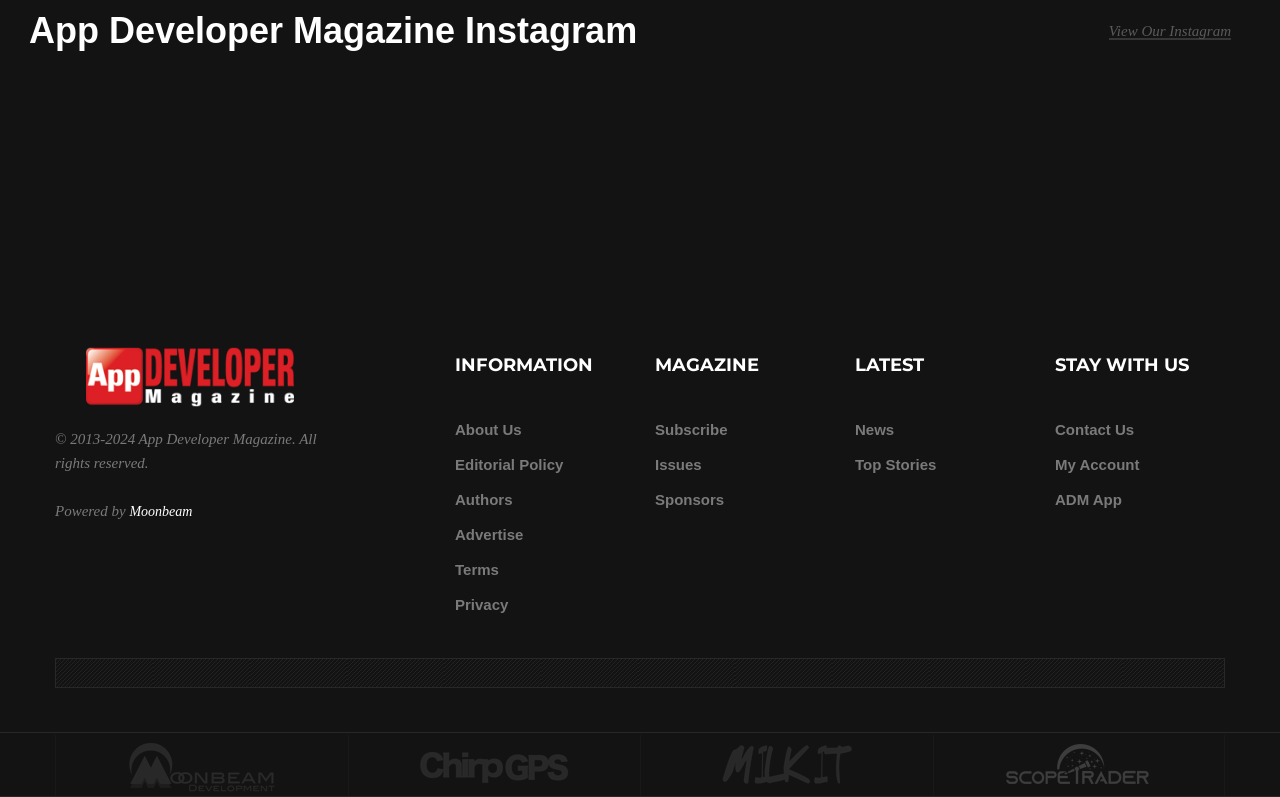What type of content is available in the LATEST section? Look at the image and give a one-word or short phrase answer.

News and Top Stories